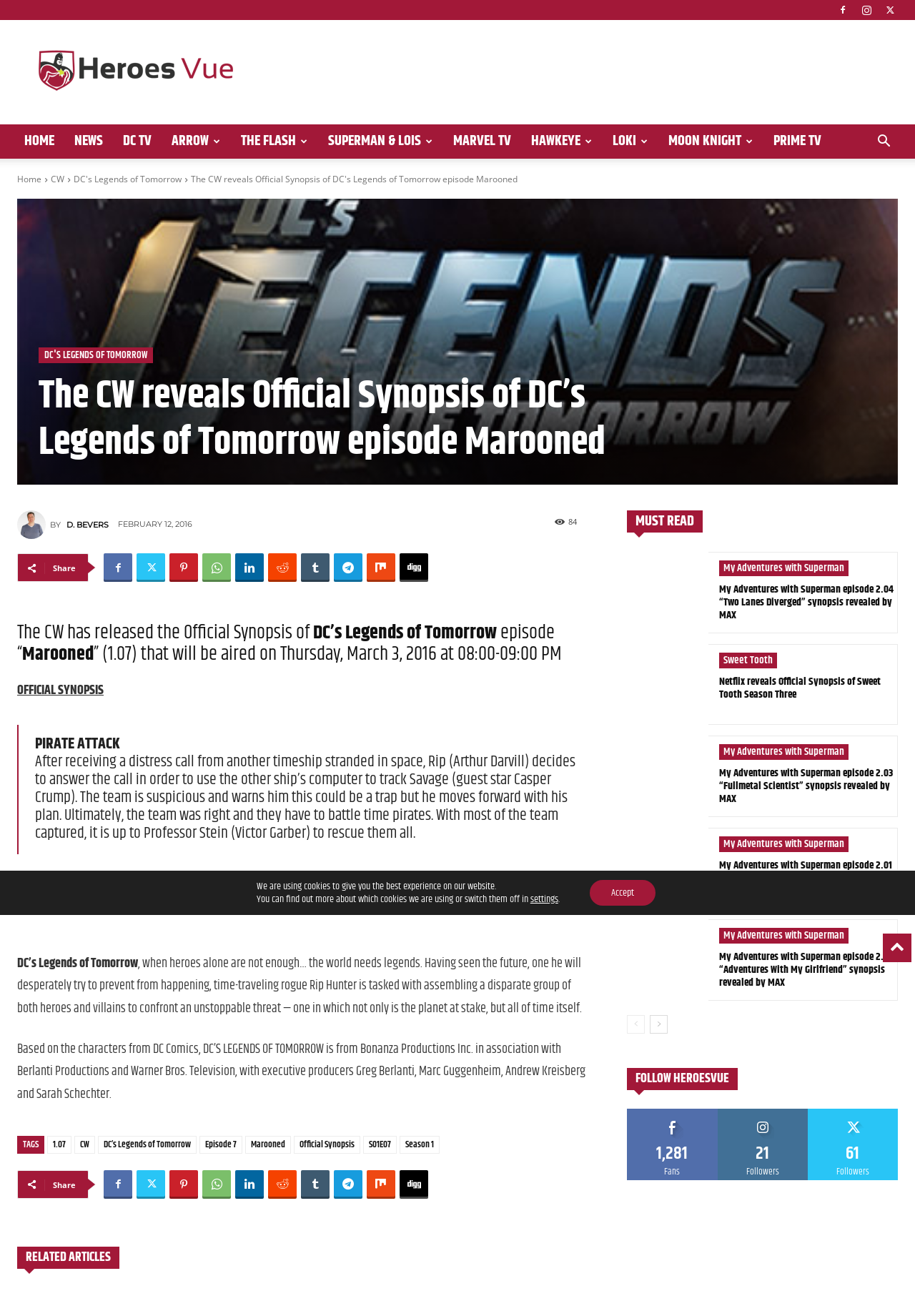Please provide the bounding box coordinates for the element that needs to be clicked to perform the instruction: "Explore MC Receptors". The coordinates must consist of four float numbers between 0 and 1, formatted as [left, top, right, bottom].

None